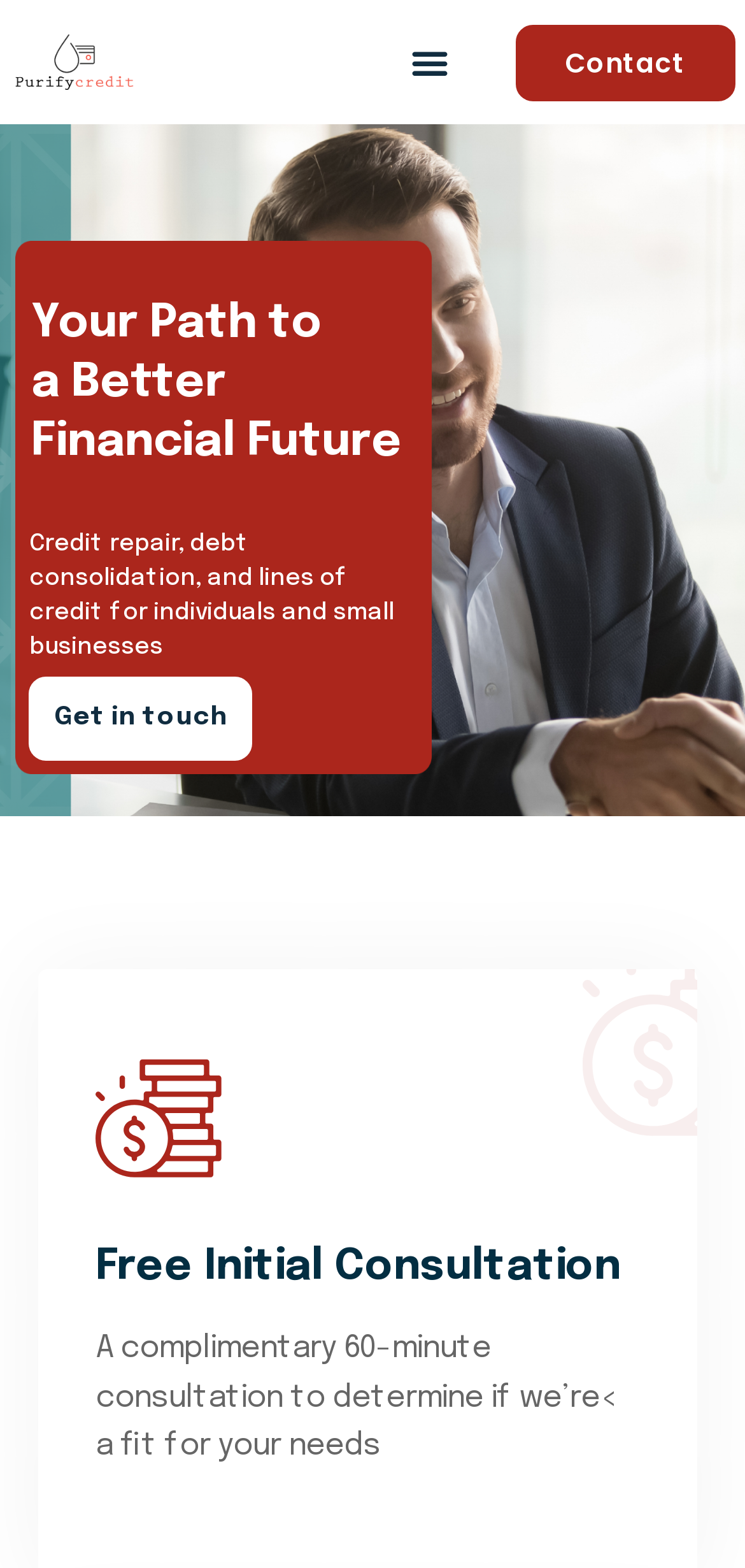What is the purpose of the initial consultation?
Based on the screenshot, respond with a single word or phrase.

Determine fit for needs